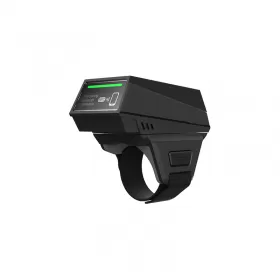Respond to the question below with a single word or phrase:
What type of display does the R703 Ring Barcode Scanner have?

Small display